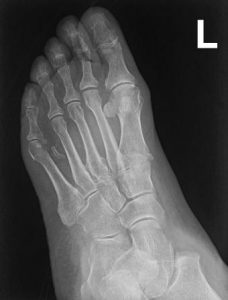Please reply with a single word or brief phrase to the question: 
How many sesamoid bones are visible around the head of the fifth metatarsal?

Two